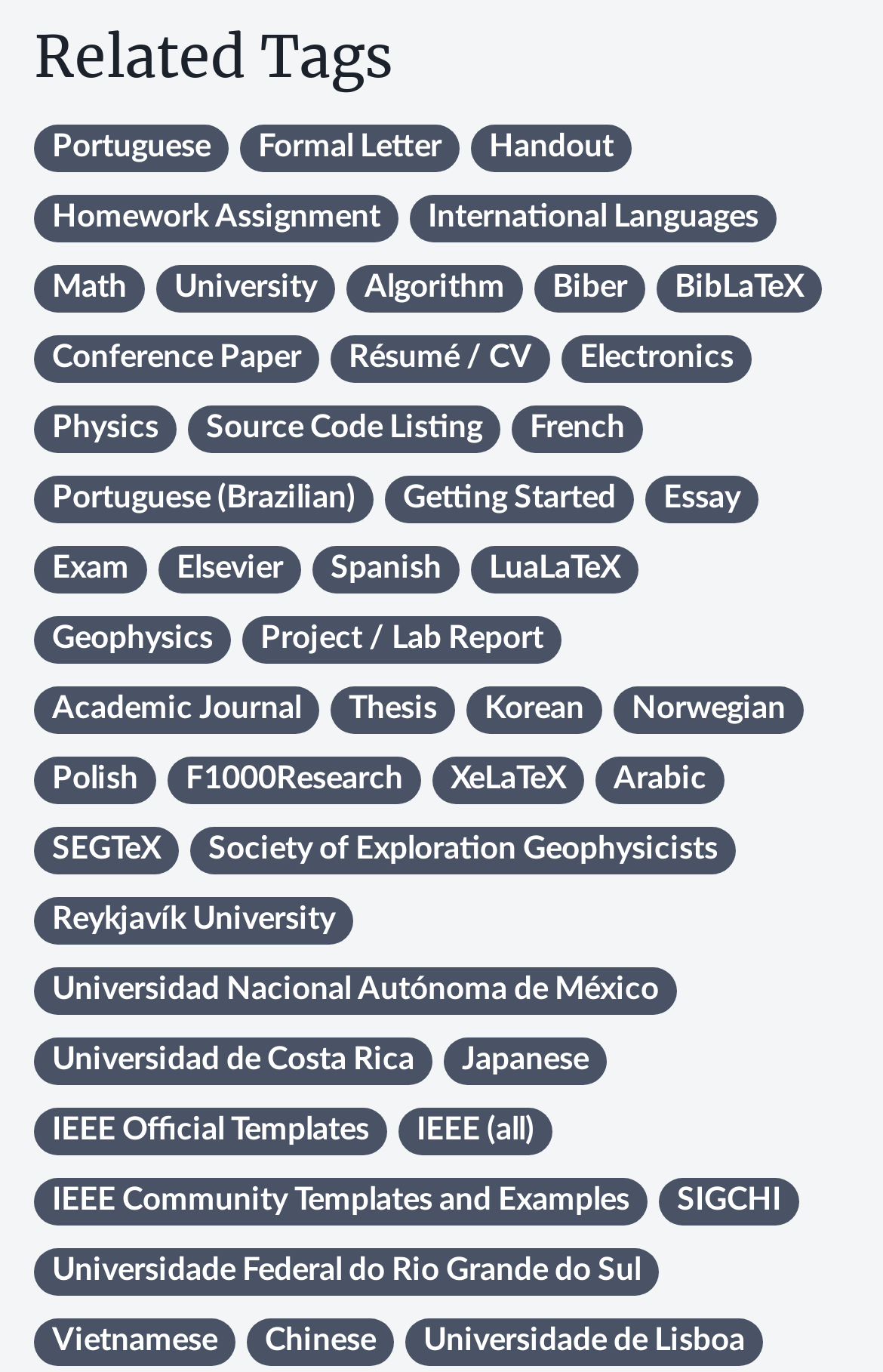Answer the question in a single word or phrase:
What is the purpose of 'Source Code Listing'?

Programming